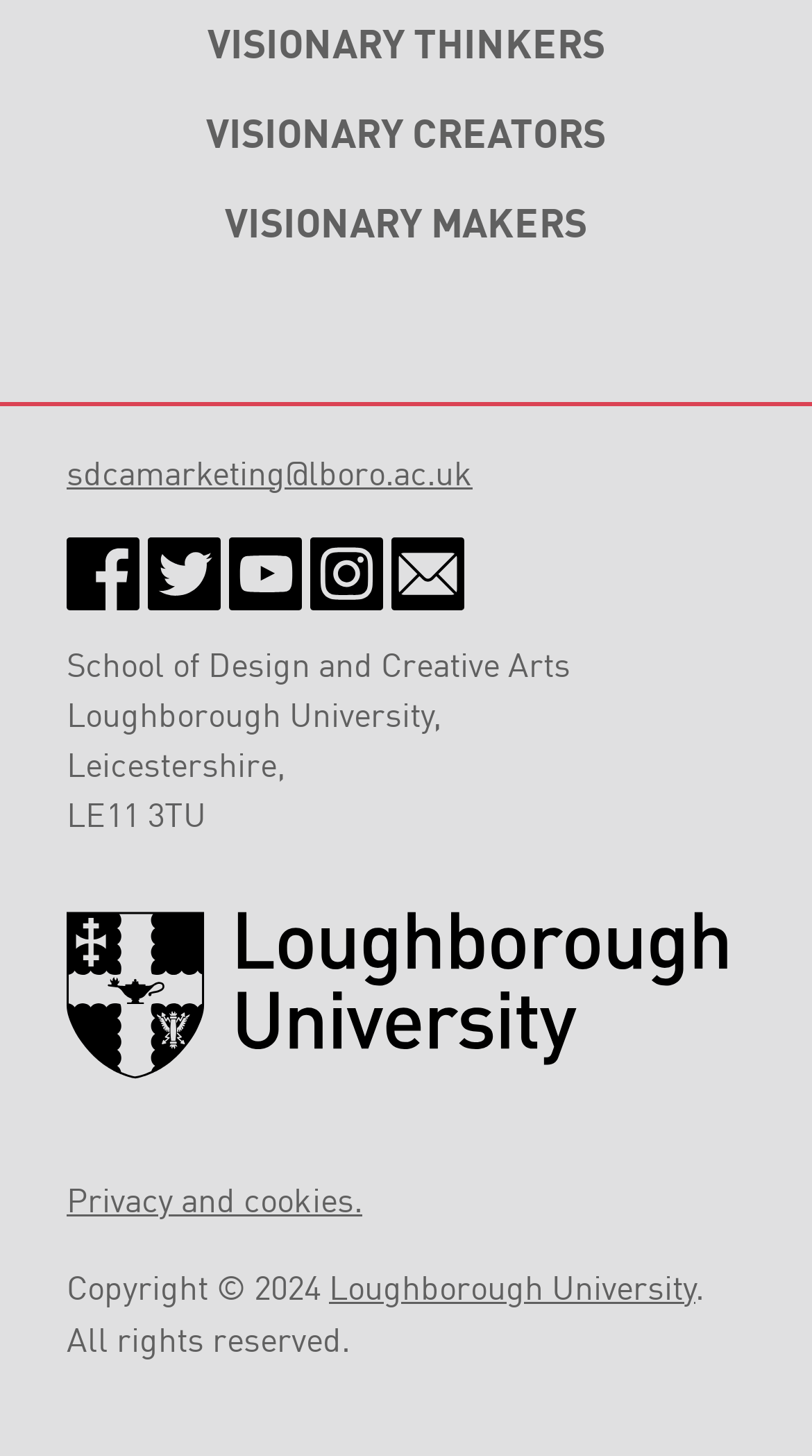Please identify the bounding box coordinates of the area that needs to be clicked to follow this instruction: "Go to the Loughborough University homepage".

[0.405, 0.875, 0.856, 0.898]